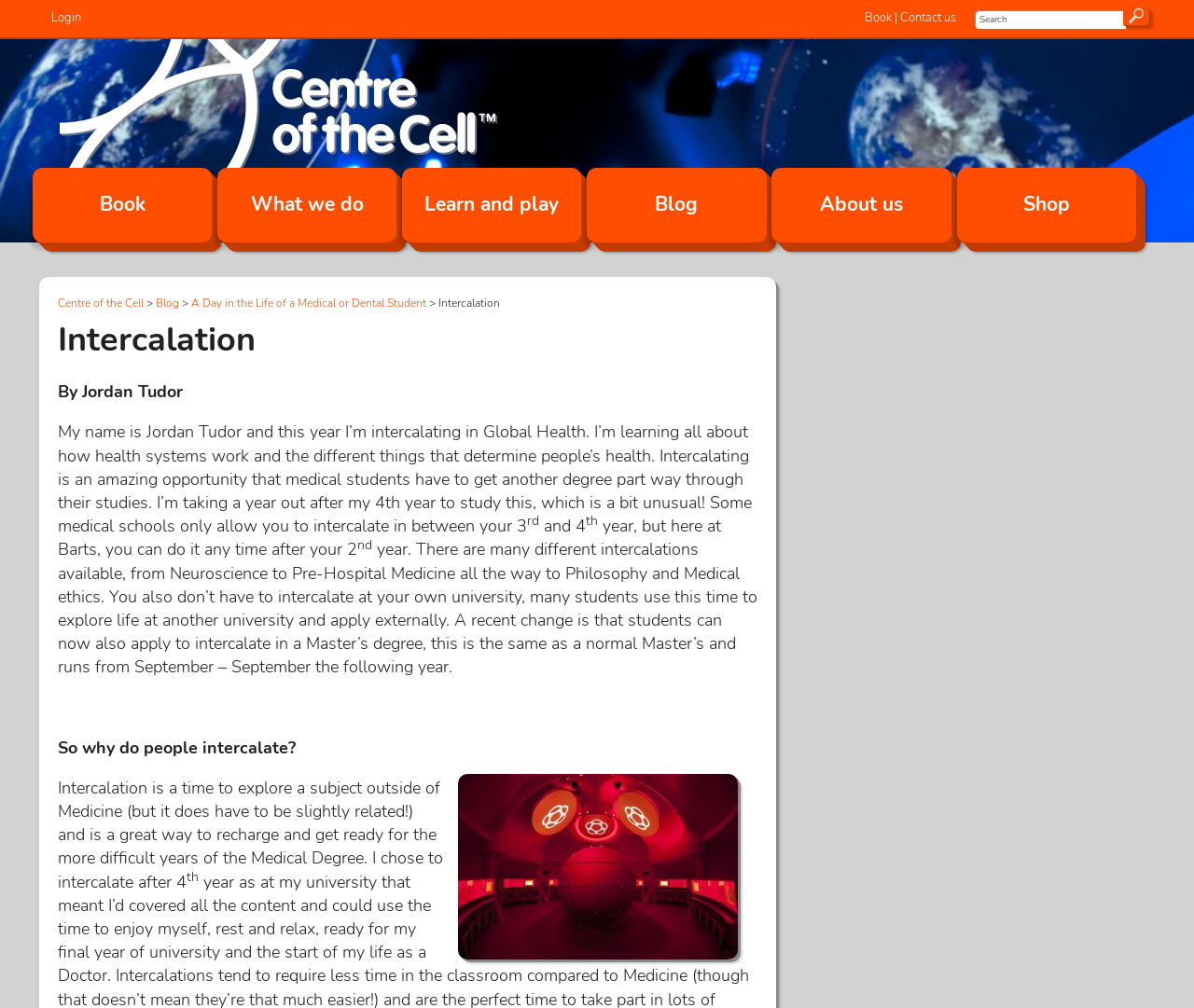Pinpoint the bounding box coordinates of the element you need to click to execute the following instruction: "Read the 'Blog' post". The bounding box should be represented by four float numbers between 0 and 1, in the format [left, top, right, bottom].

[0.492, 0.167, 0.642, 0.241]